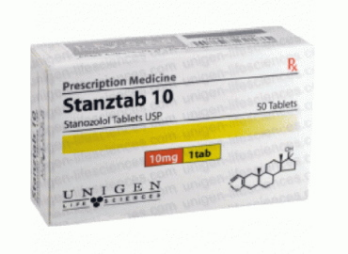What is the purpose of Stanztab 10?
Based on the image, give a concise answer in the form of a single word or short phrase.

Bodybuilding and performance enhancement